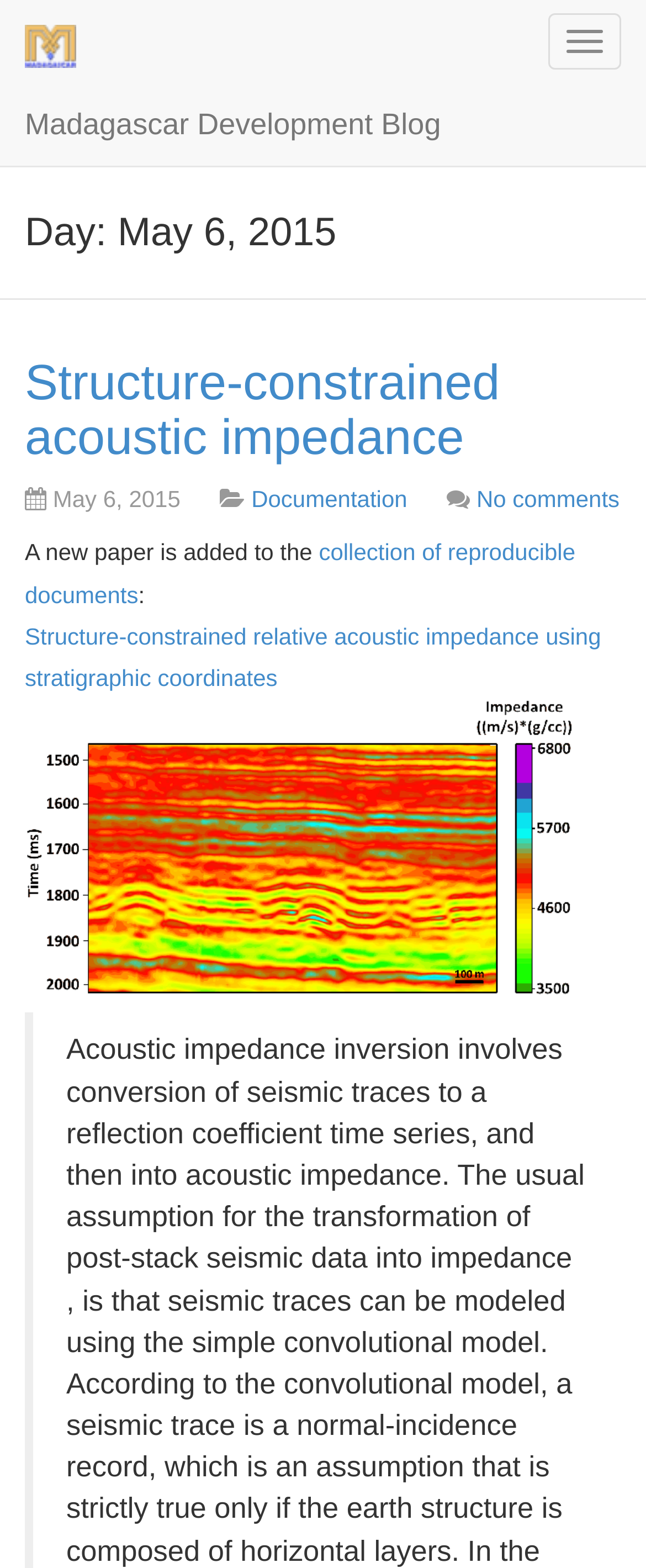Identify the bounding box coordinates of the section to be clicked to complete the task described by the following instruction: "Visit Madagascar Development Blog". The coordinates should be four float numbers between 0 and 1, formatted as [left, top, right, bottom].

[0.0, 0.053, 0.721, 0.106]